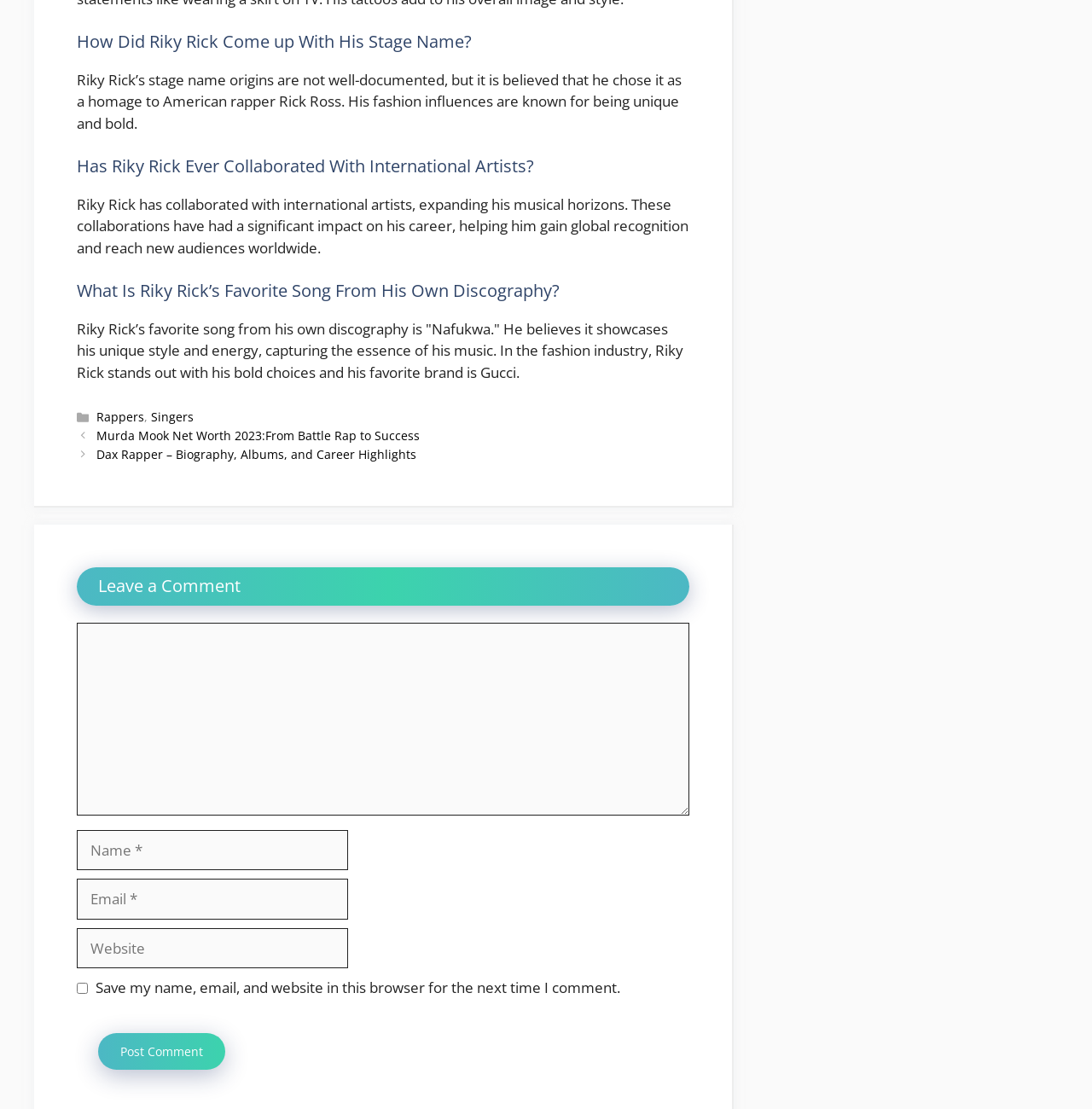Determine the bounding box for the described HTML element: "parent_node: Comment name="author" placeholder="Name *"". Ensure the coordinates are four float numbers between 0 and 1 in the format [left, top, right, bottom].

[0.07, 0.748, 0.319, 0.785]